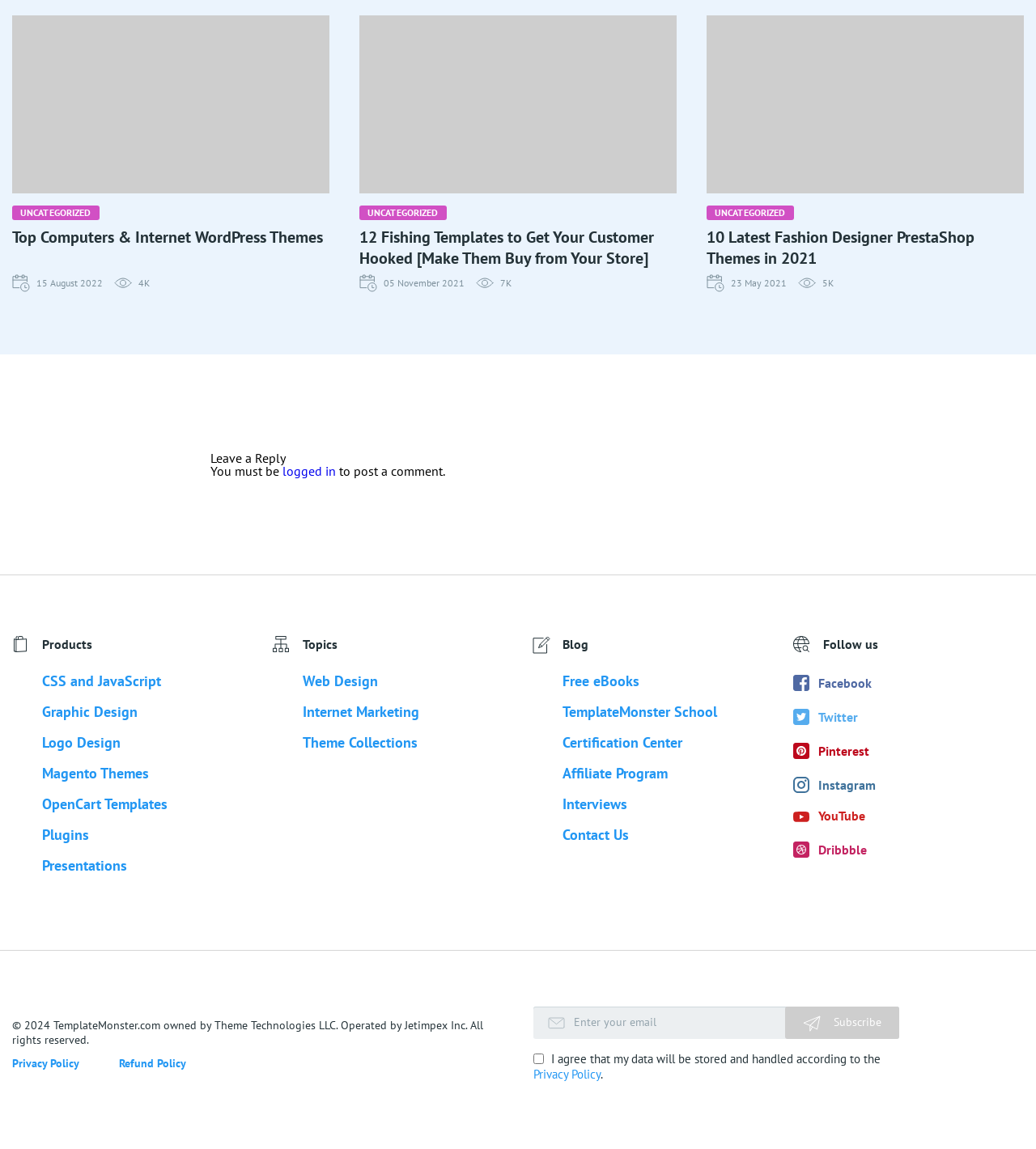Use a single word or phrase to answer the question: How many social media platforms are listed to follow?

6